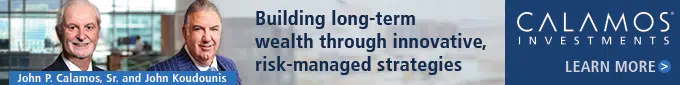Analyze the image and provide a detailed answer to the question: What is the purpose of the banner?

The banner invites viewers to learn more about Calamos Investments and their approach to managing wealth, highlighting the expertise and reputation of its founders.